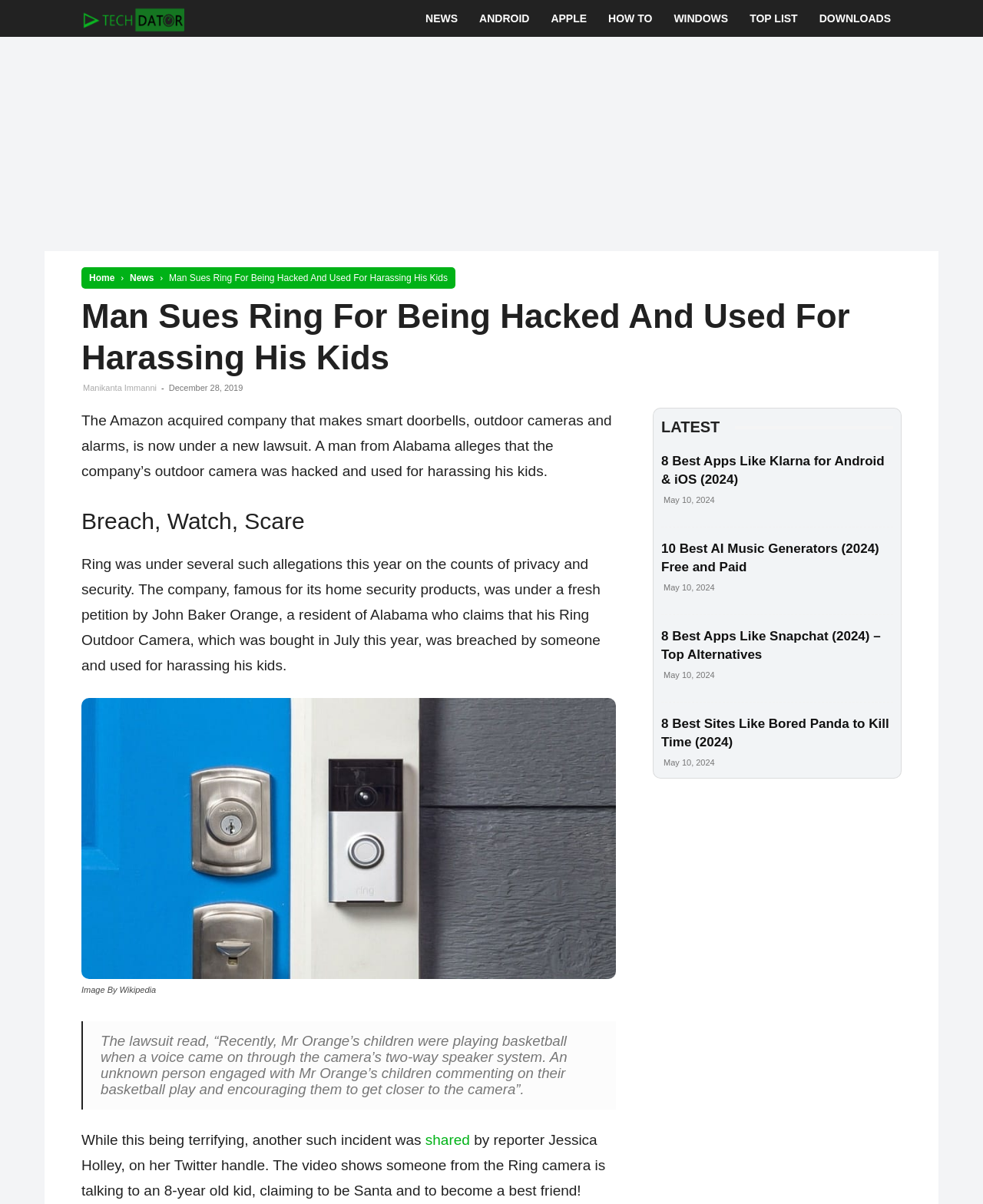Identify the bounding box coordinates for the region to click in order to carry out this instruction: "Follow Christmas Island Archives on Instagram". Provide the coordinates using four float numbers between 0 and 1, formatted as [left, top, right, bottom].

None